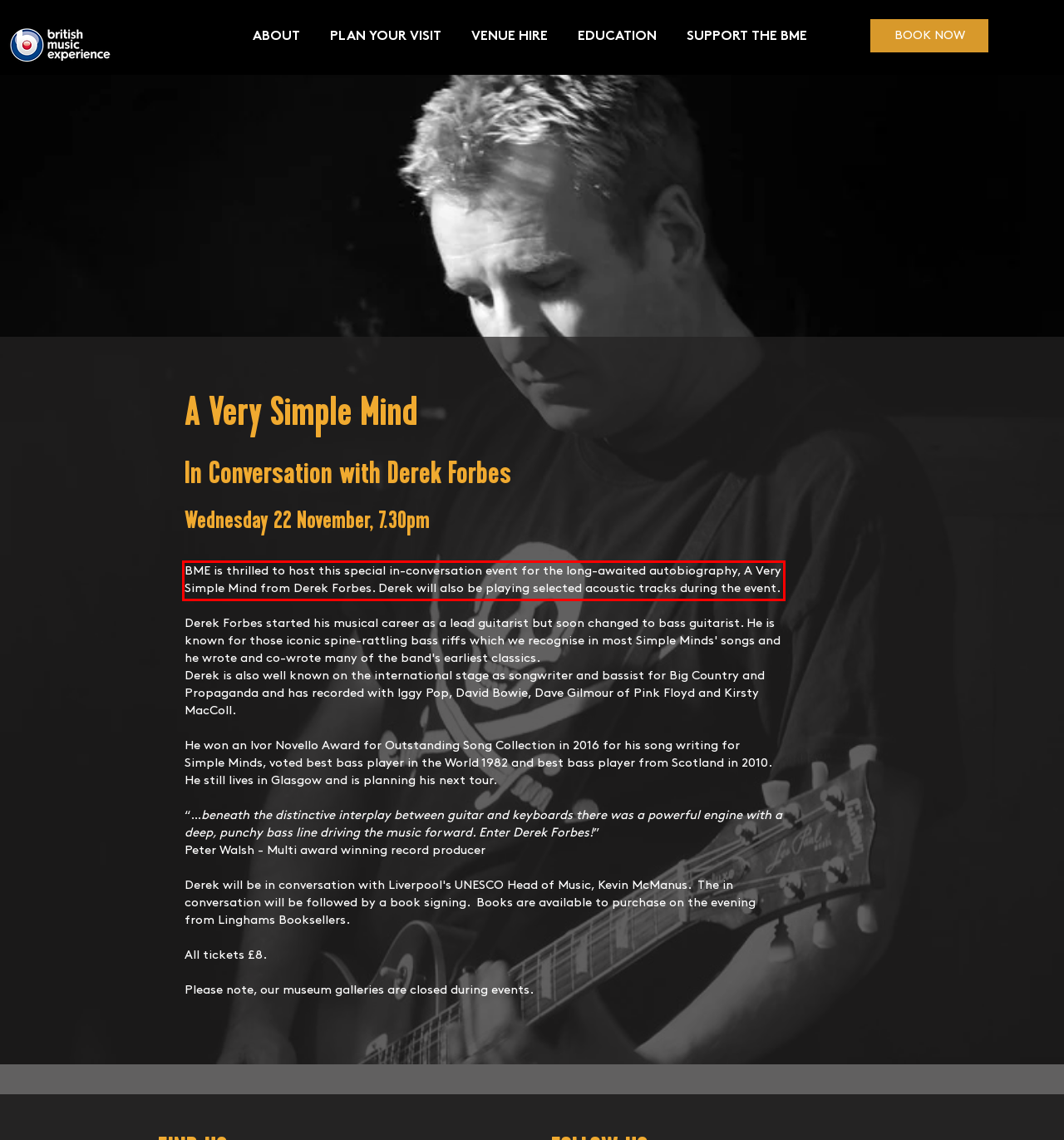You have a screenshot of a webpage with a UI element highlighted by a red bounding box. Use OCR to obtain the text within this highlighted area.

BME is thrilled to host this special in-conversation event for the long-awaited autobiography, A Very Simple Mind from Derek Forbes. Derek will also be playing selected acoustic tracks during the event.